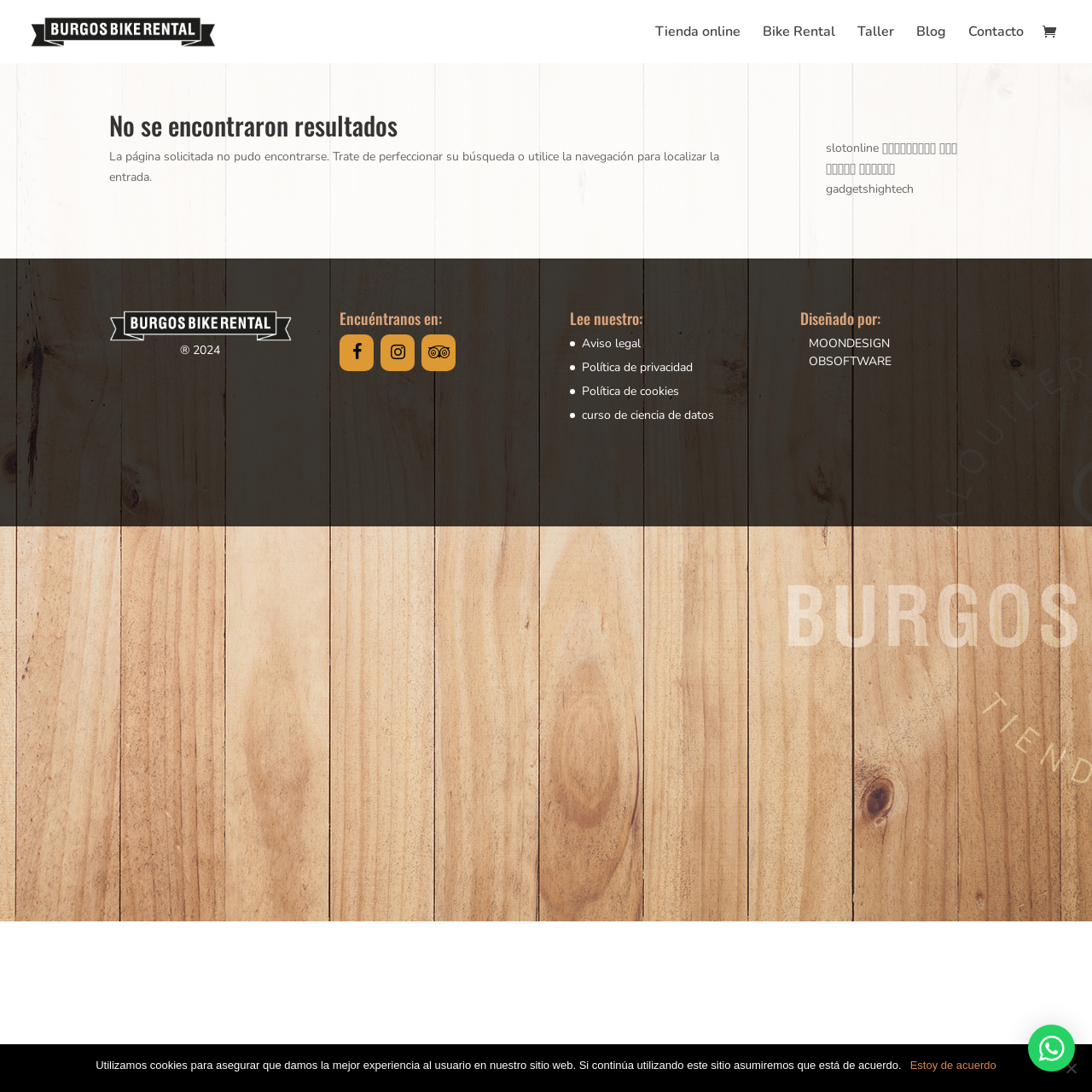Locate the heading on the webpage and return its text.

No se encontraron resultados